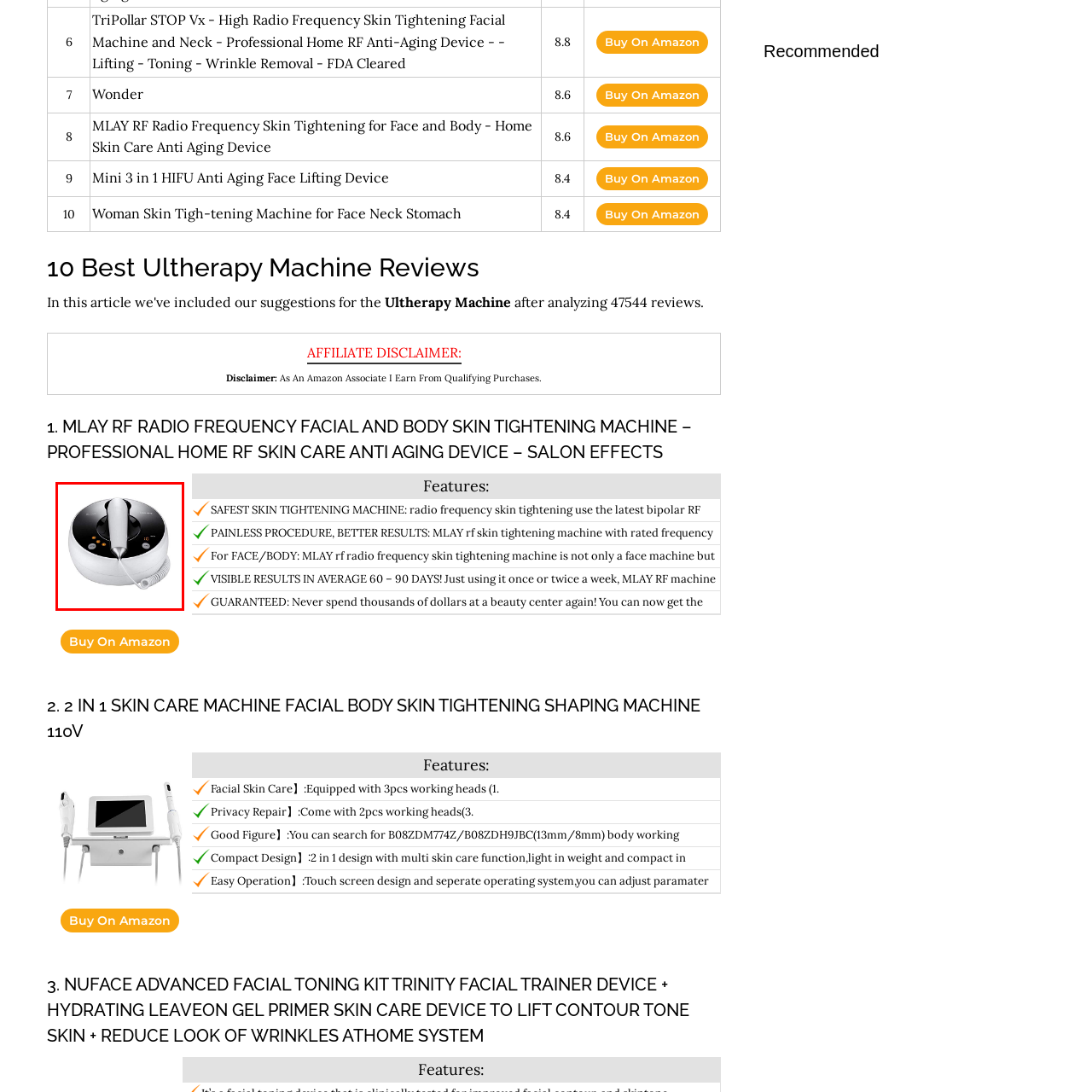Analyze the picture within the red frame, What technology does the MLAY RF machine utilize? 
Provide a one-word or one-phrase response.

Radio frequency